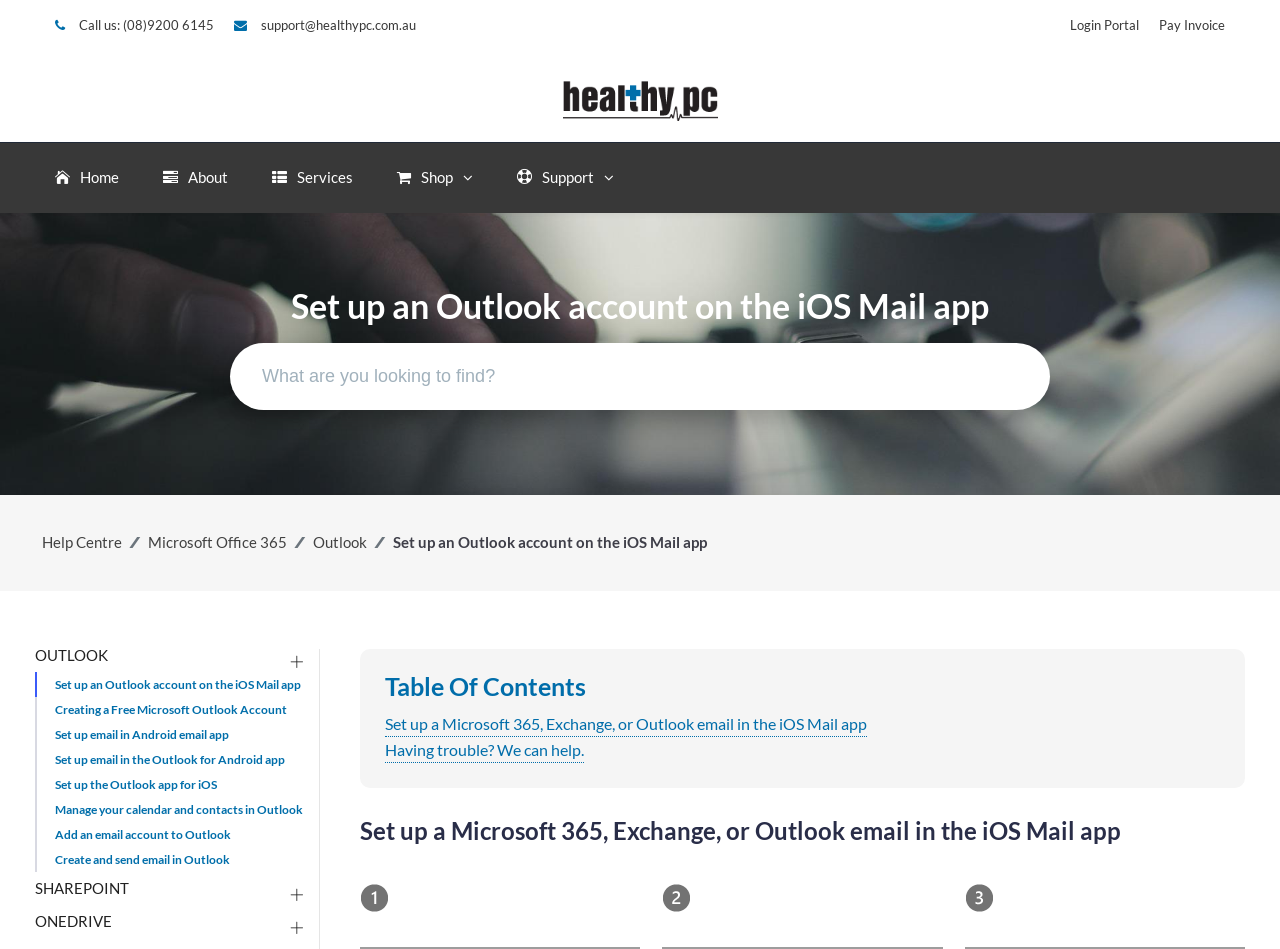Use a single word or phrase to respond to the question:
What is the name of the company?

HealthyPC